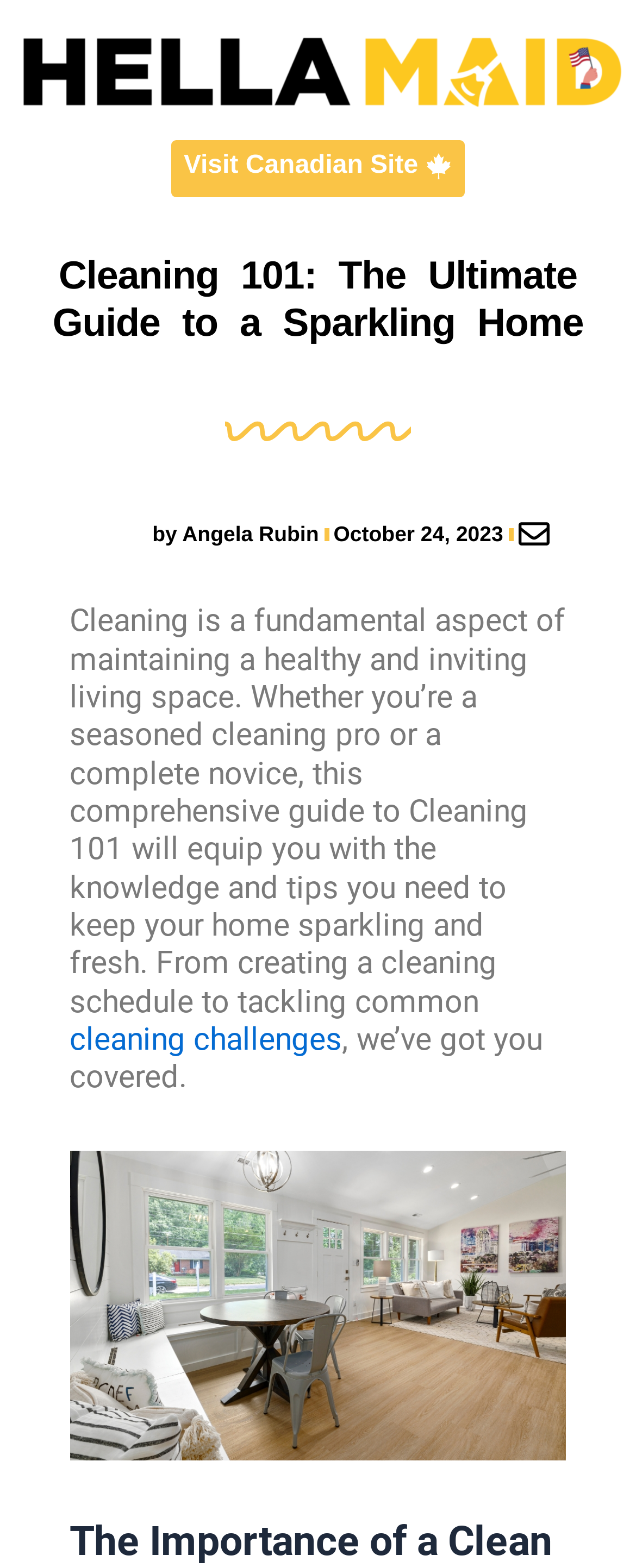Based on the element description: "Visit Canadian Site", identify the UI element and provide its bounding box coordinates. Use four float numbers between 0 and 1, [left, top, right, bottom].

[0.268, 0.089, 0.732, 0.126]